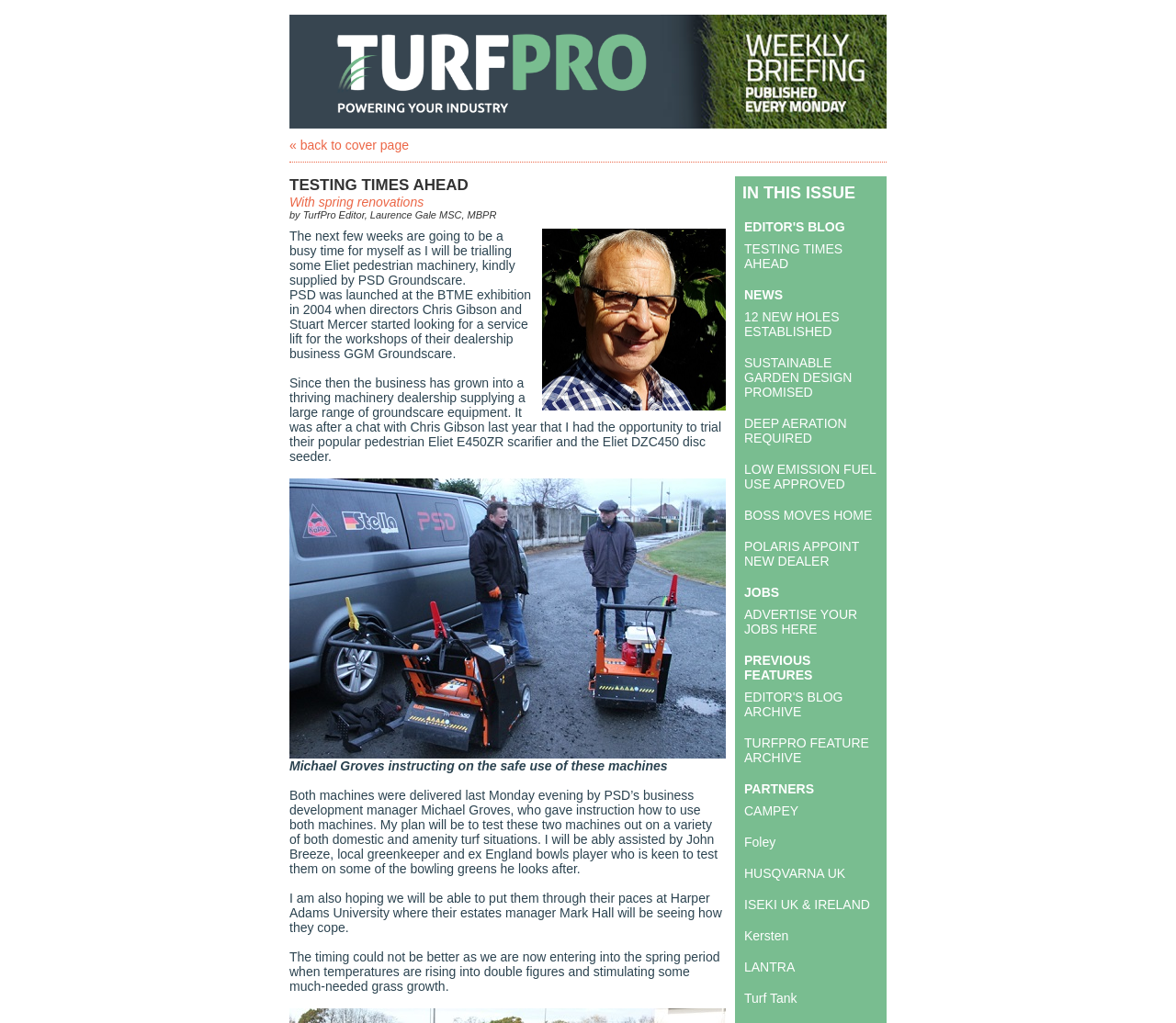Answer the question briefly using a single word or phrase: 
Who gave instruction on the safe use of the machines?

Michael Groves